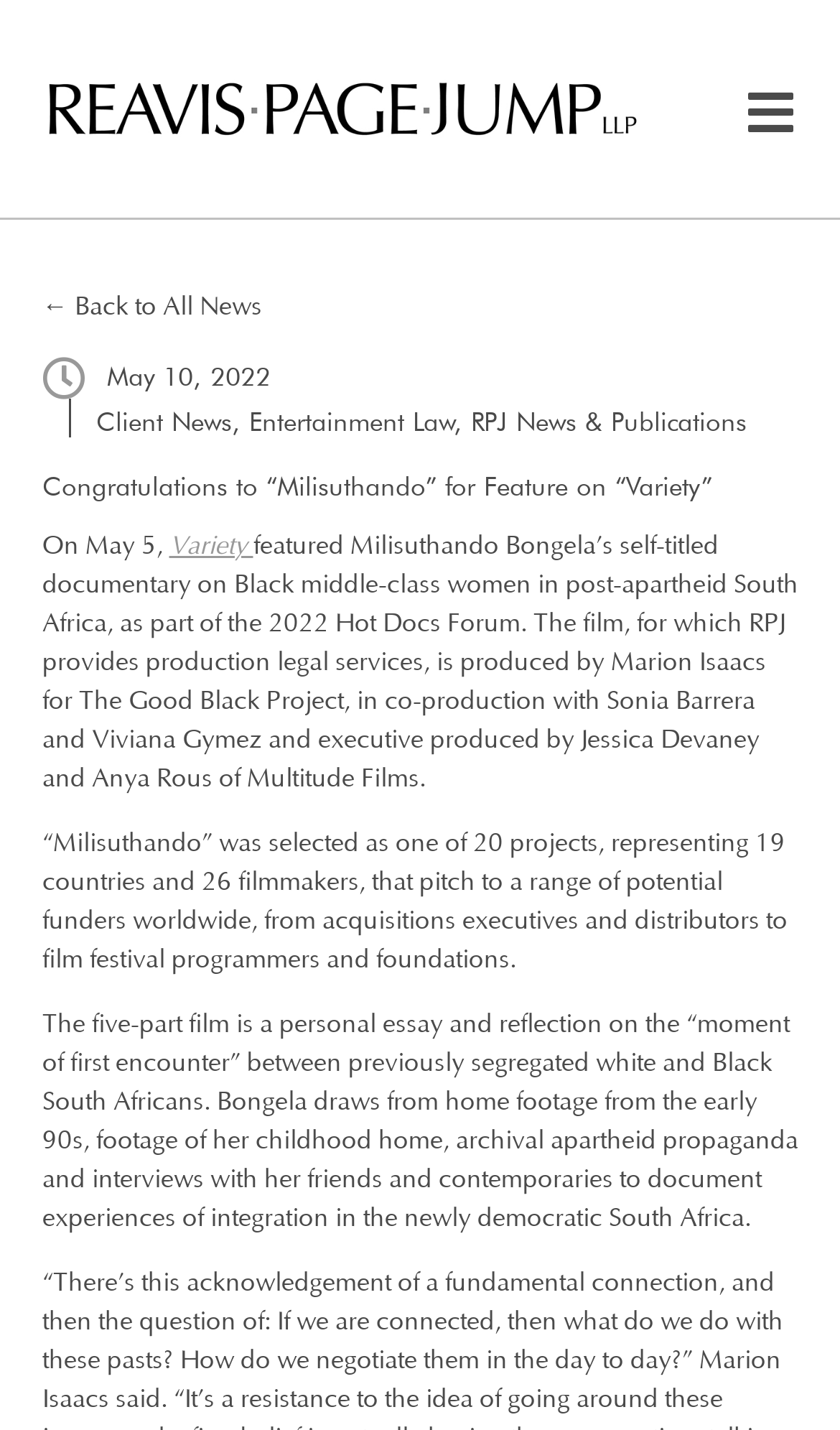Use one word or a short phrase to answer the question provided: 
What is the name of the filmmaker who directed the documentary?

Milisuthando Bongela